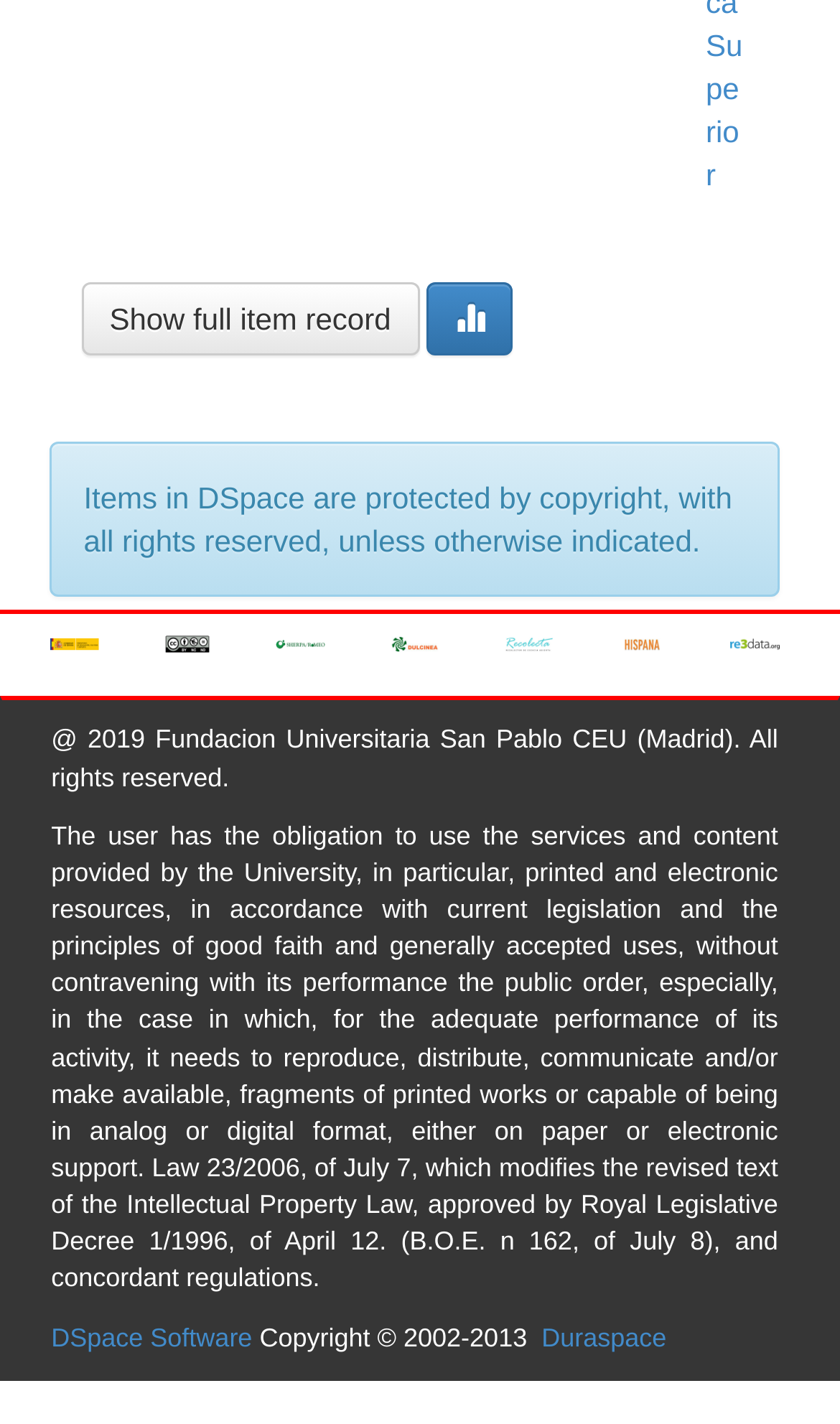Refer to the image and offer a detailed explanation in response to the question: What is the copyright notice for the items in DSpace?

The copyright notice is mentioned in the StaticText element with ID 121, which states 'Items in DSpace are protected by copyright, with all rights reserved, unless otherwise indicated.'